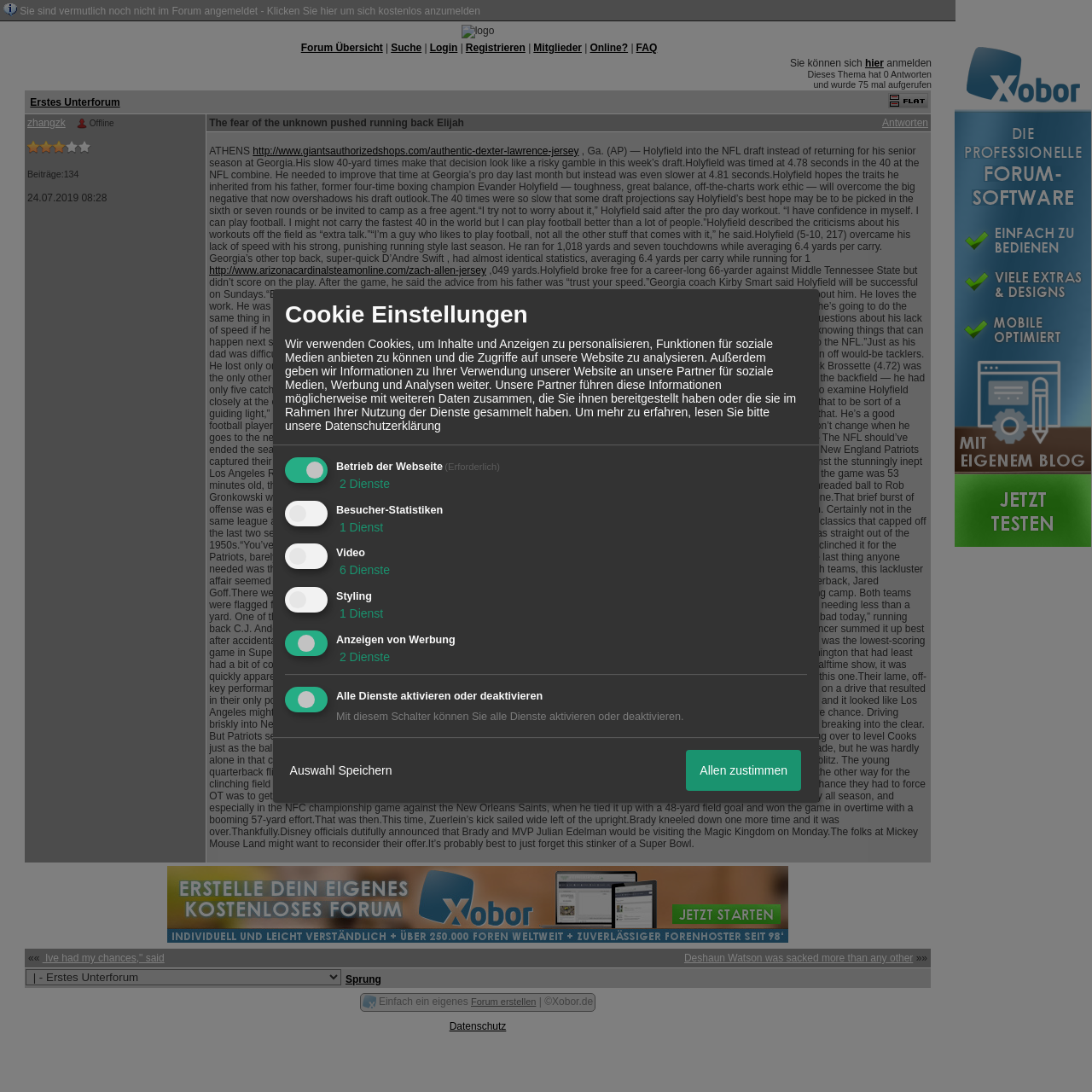What was the score of the Super Bowl game?
Using the information presented in the image, please offer a detailed response to the question.

According to the text, the New England Patriots won the Super Bowl game with a score of 13-3 against the Los Angeles Rams.